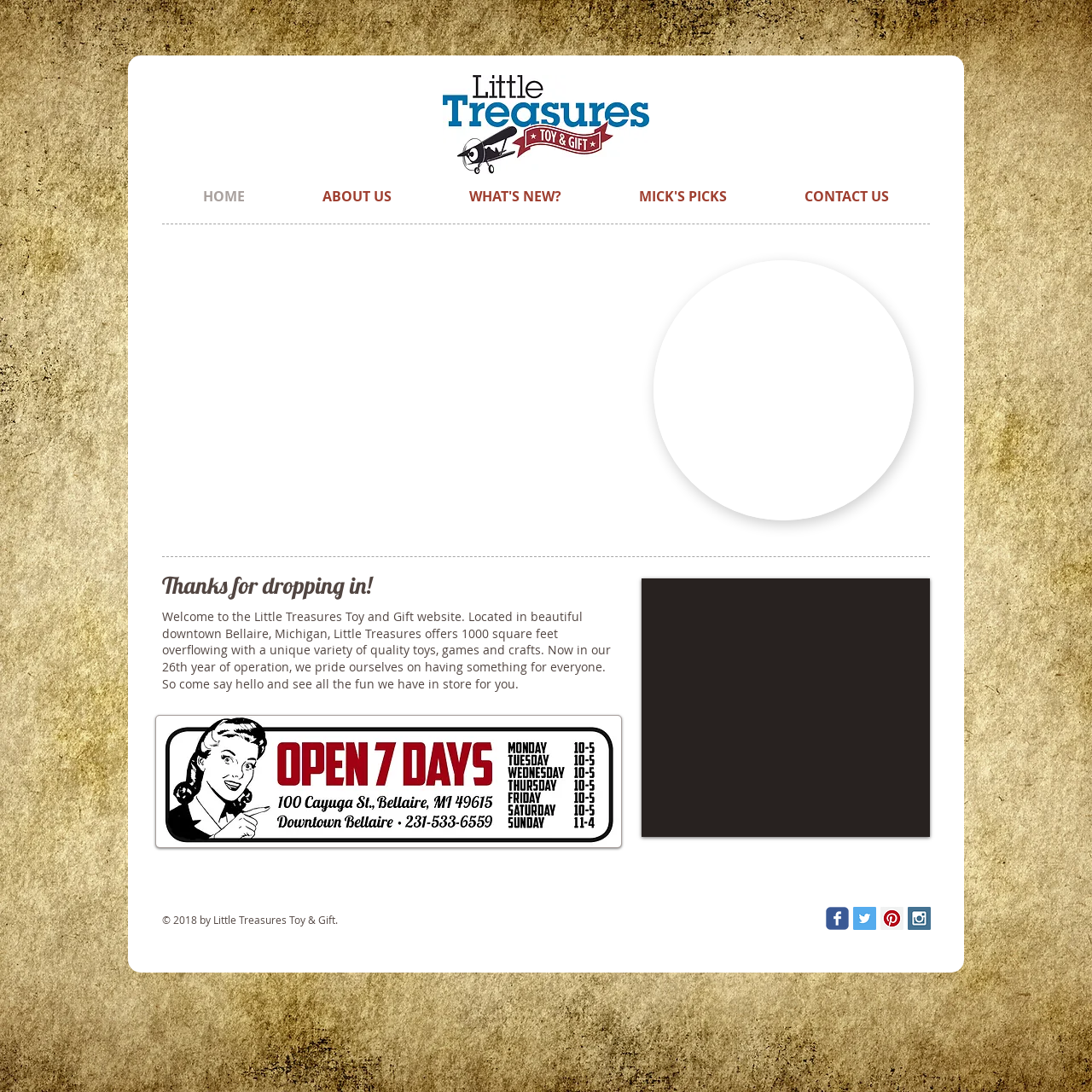Using the description "HOME", predict the bounding box of the relevant HTML element.

[0.15, 0.171, 0.259, 0.187]